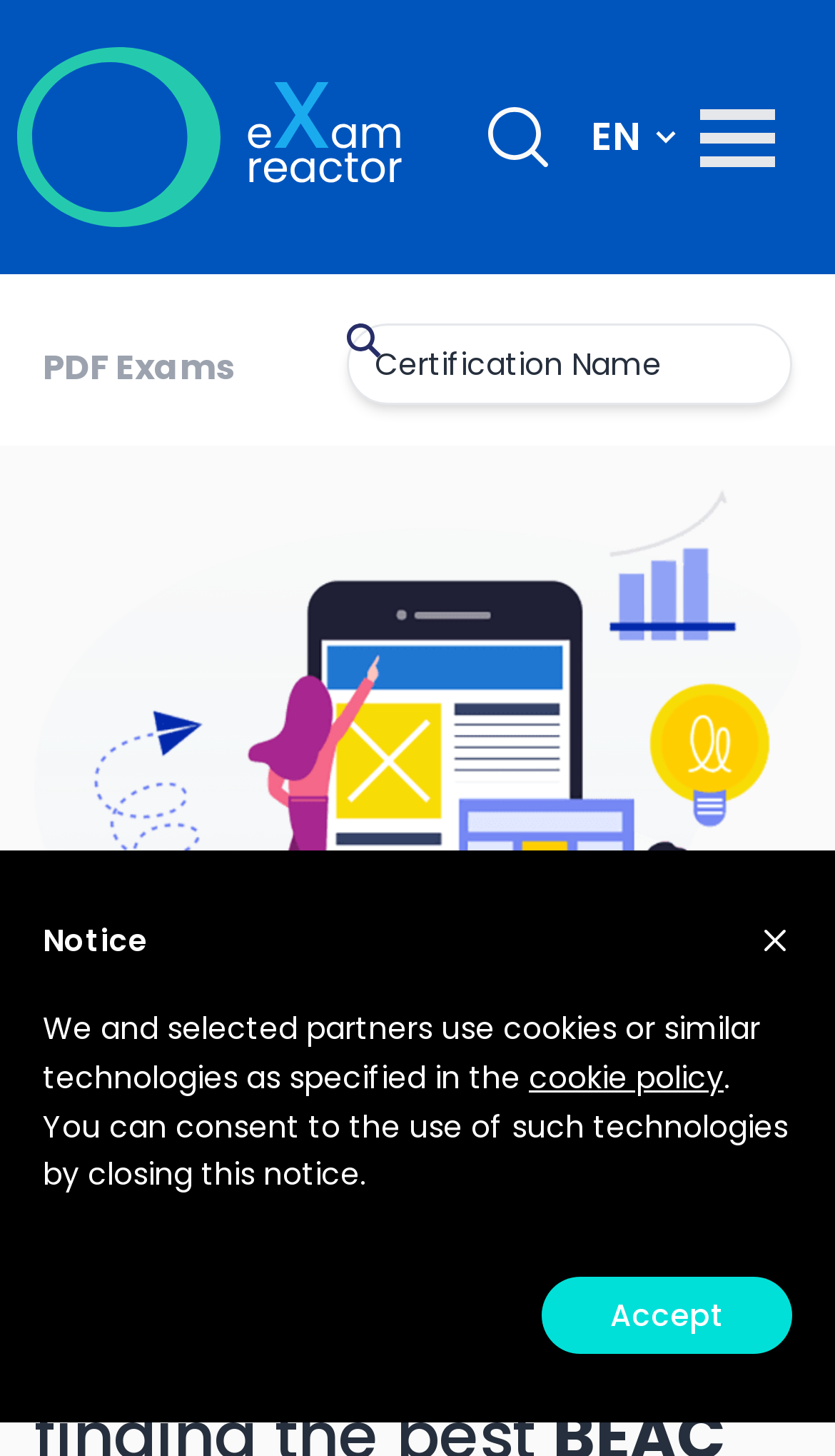Based on the image, please respond to the question with as much detail as possible:
What is the purpose of the search button?

I inferred the purpose of the search button by examining the surrounding elements, including a textbox labeled 'Certification Name' and a search button with a magnifying glass icon. This suggests that the search button is intended to search for certification names.